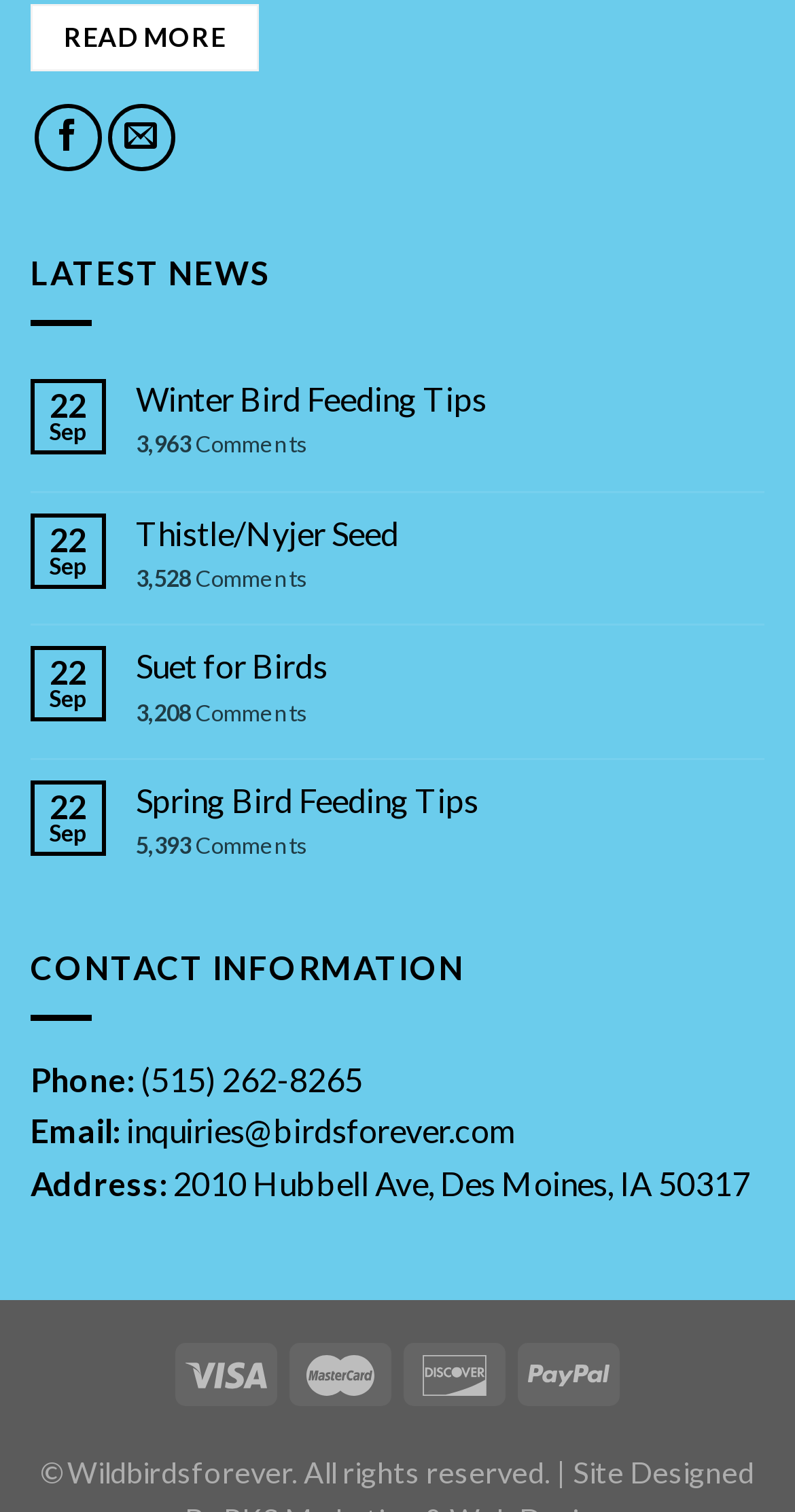Pinpoint the bounding box coordinates of the clickable area needed to execute the instruction: "Contact us through phone". The coordinates should be specified as four float numbers between 0 and 1, i.e., [left, top, right, bottom].

[0.177, 0.7, 0.456, 0.726]